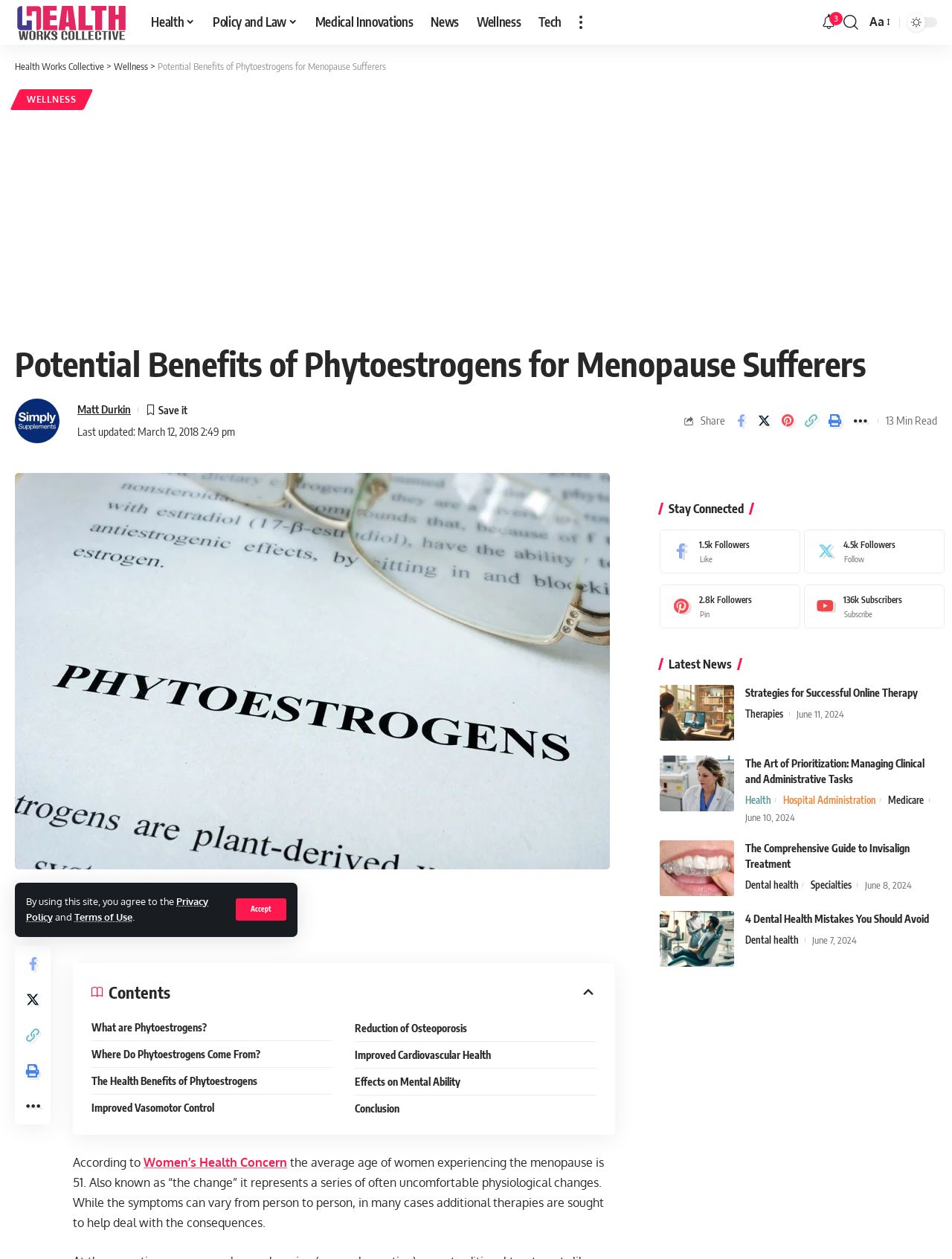Please find the bounding box coordinates of the clickable region needed to complete the following instruction: "Learn more about 'What are Phytoestrogens?'". The bounding box coordinates must consist of four float numbers between 0 and 1, i.e., [left, top, right, bottom].

[0.096, 0.806, 0.349, 0.826]